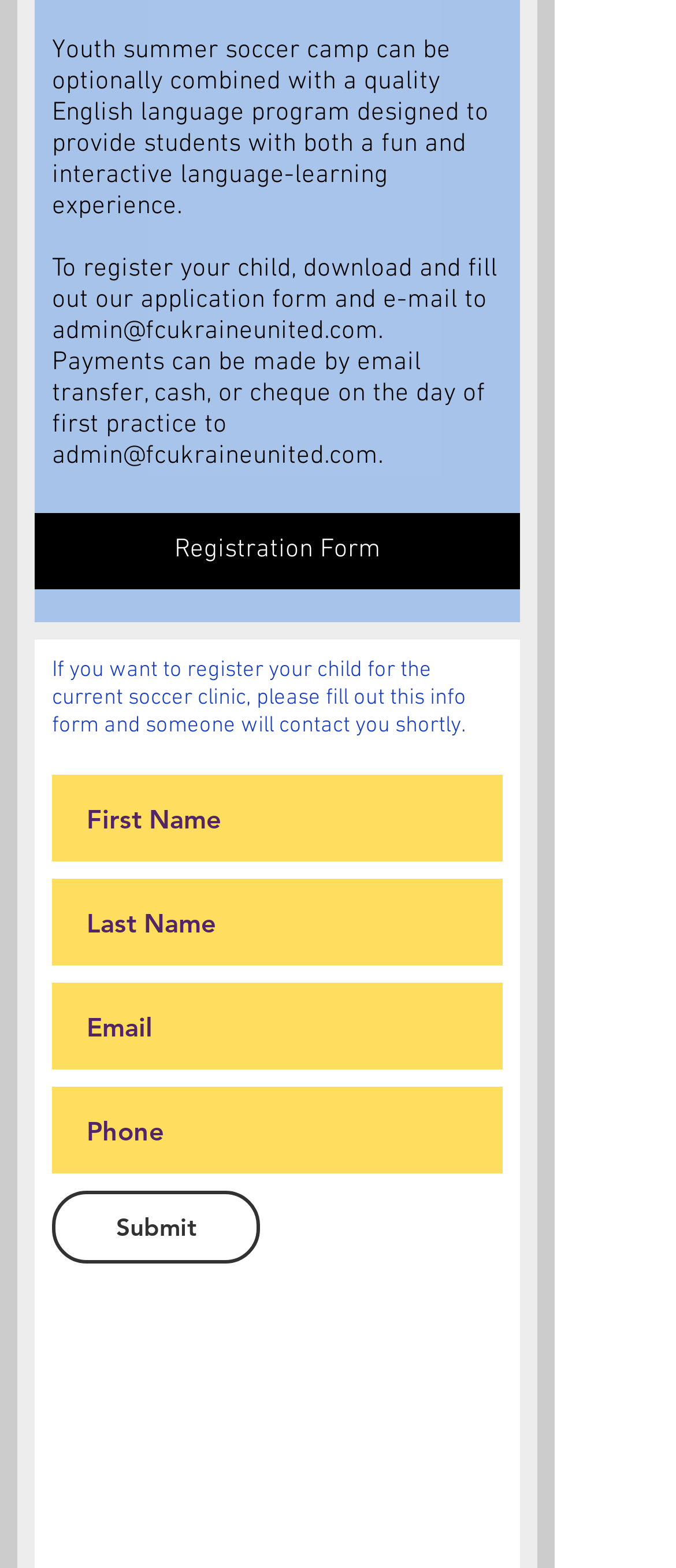What is the purpose of the summer soccer camp?
Please provide a single word or phrase in response based on the screenshot.

Language learning